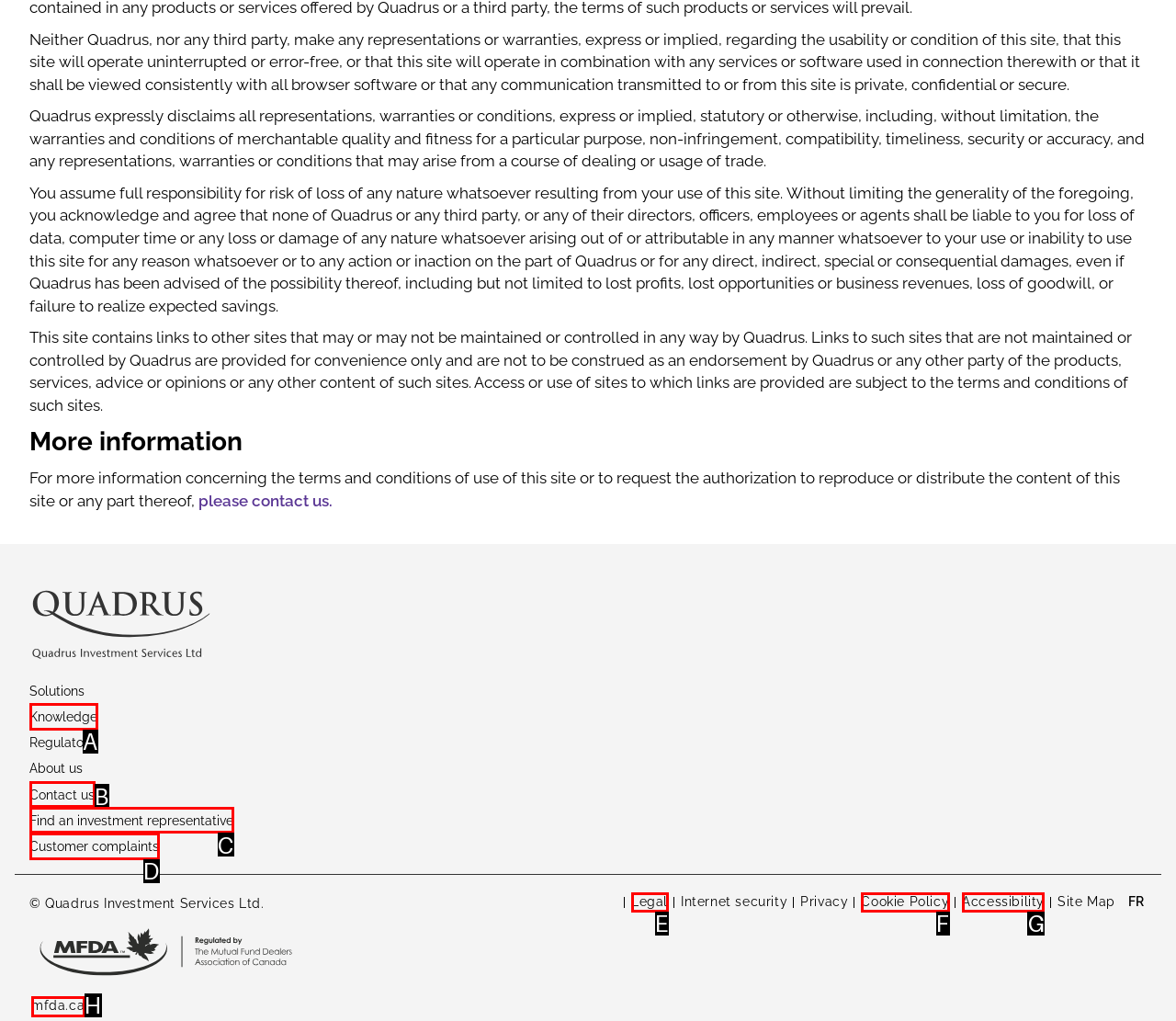What option should I click on to execute the task: view Legal? Give the letter from the available choices.

E